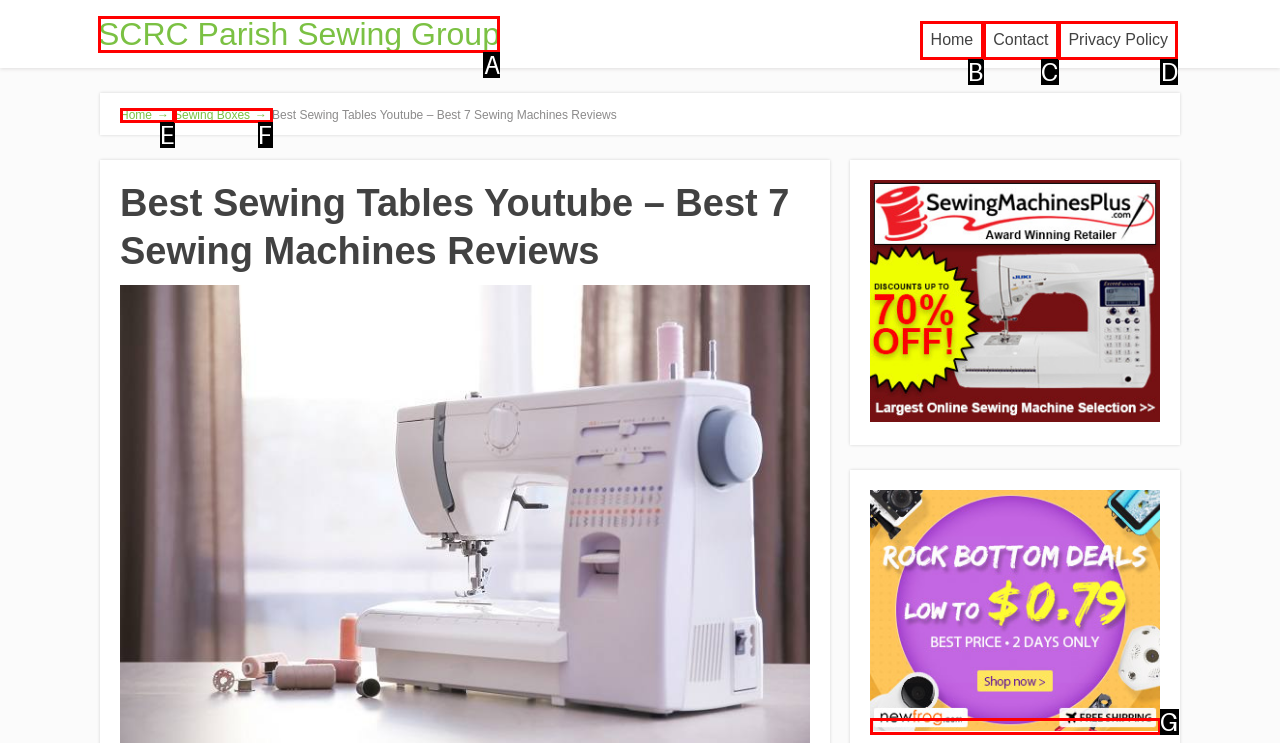Tell me which one HTML element best matches the description: Sewing Boxes → Answer with the option's letter from the given choices directly.

F